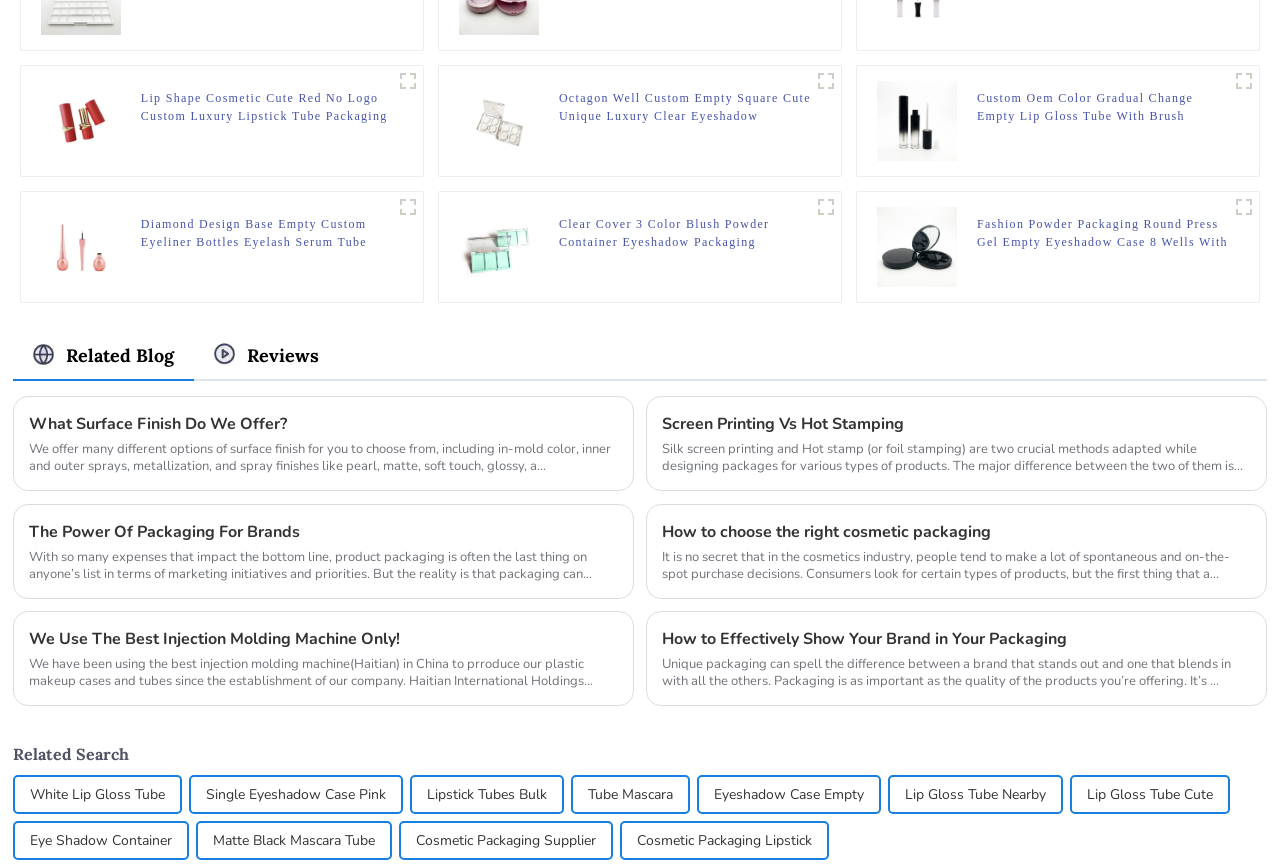Using the provided element description: "White Lip Gloss Tube", identify the bounding box coordinates. The coordinates should be four floats between 0 and 1 in the order [left, top, right, bottom].

[0.023, 0.898, 0.129, 0.938]